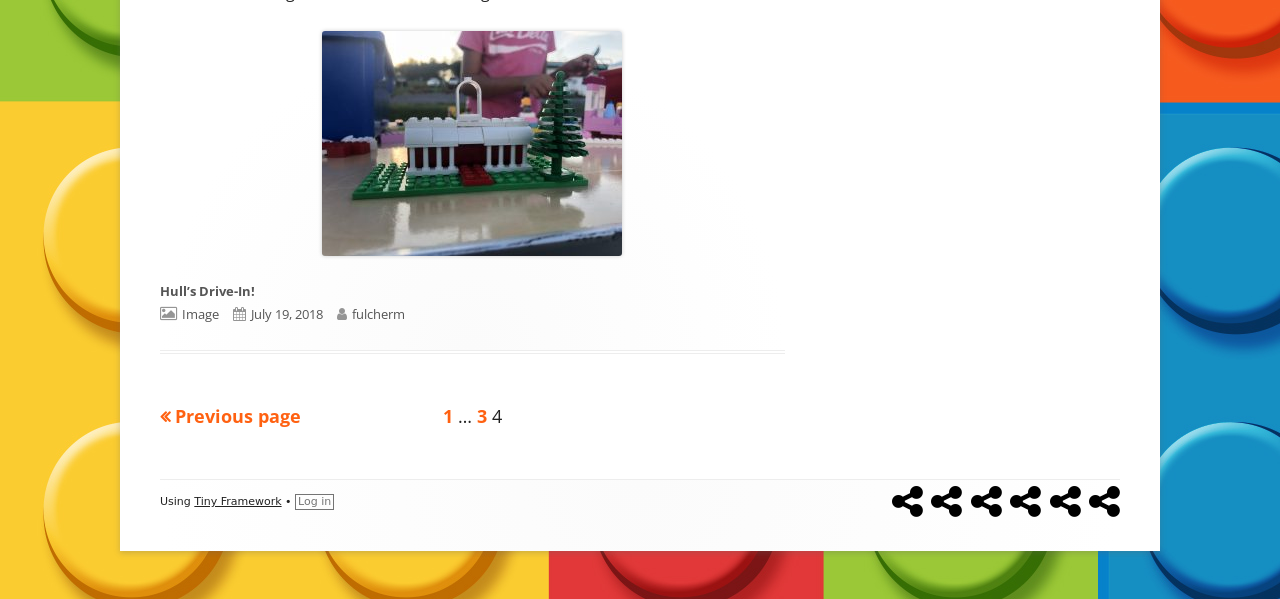Please answer the following question using a single word or phrase: 
What is the format of the content?

Image